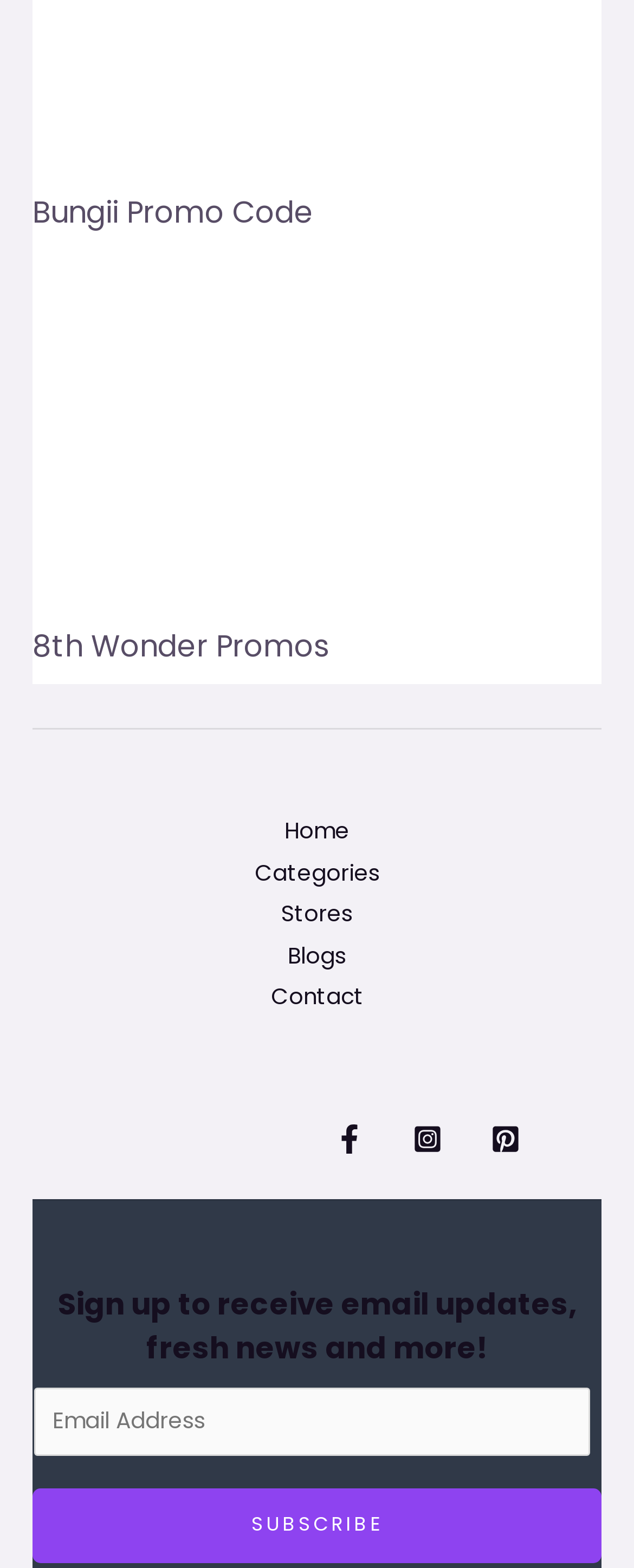Please provide a comprehensive response to the question based on the details in the image: How many navigation links are present in the navigation section?

The question can be answered by counting the number of link elements within the navigation section, which are 'Home', 'Categories', 'Stores', 'Blogs', and 'Contact'.